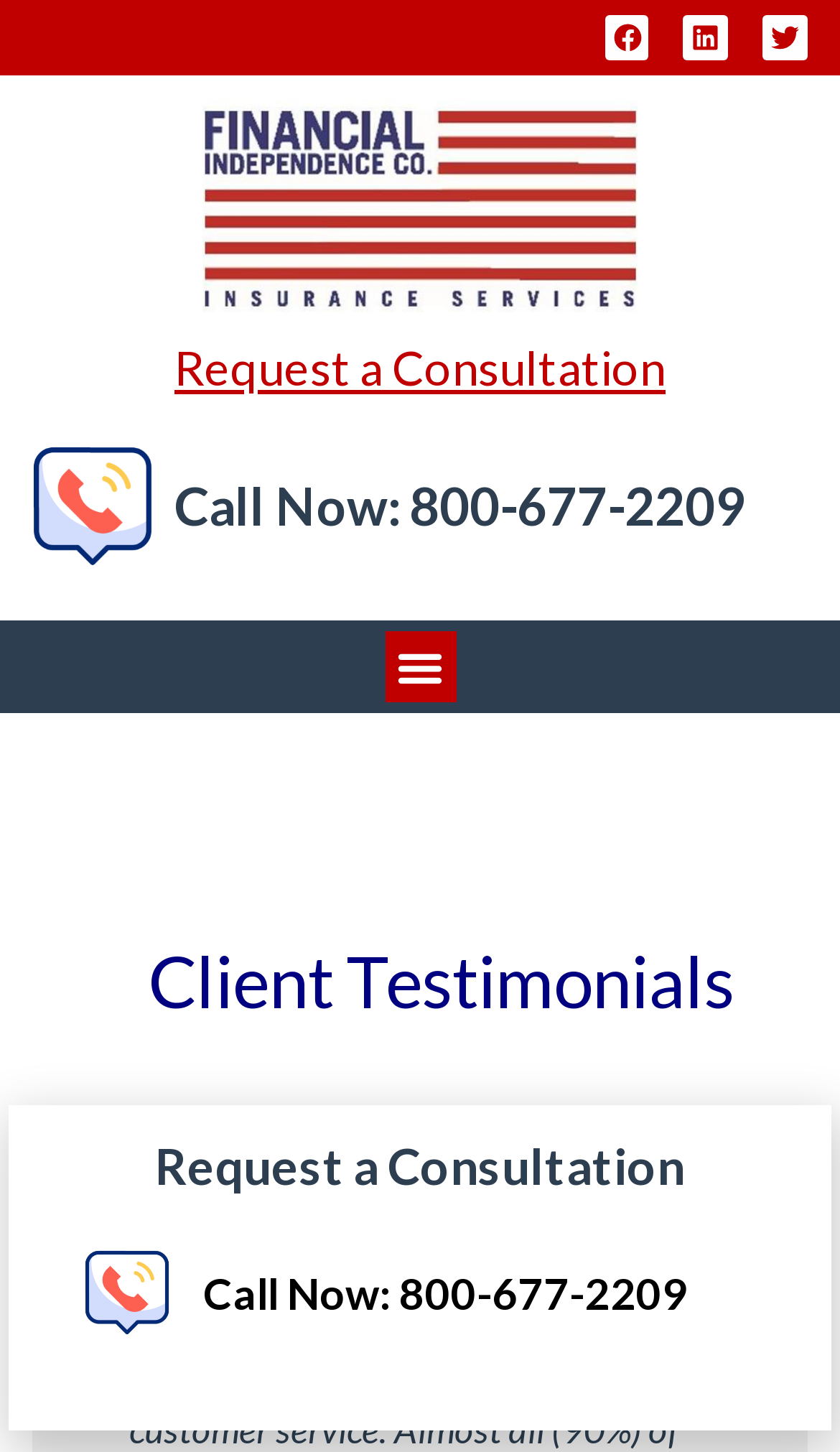With reference to the screenshot, provide a detailed response to the question below:
How many social media links are there?

I counted the number of social media links by looking at the links with images, which are Facebook, Linkedin, and Twitter.